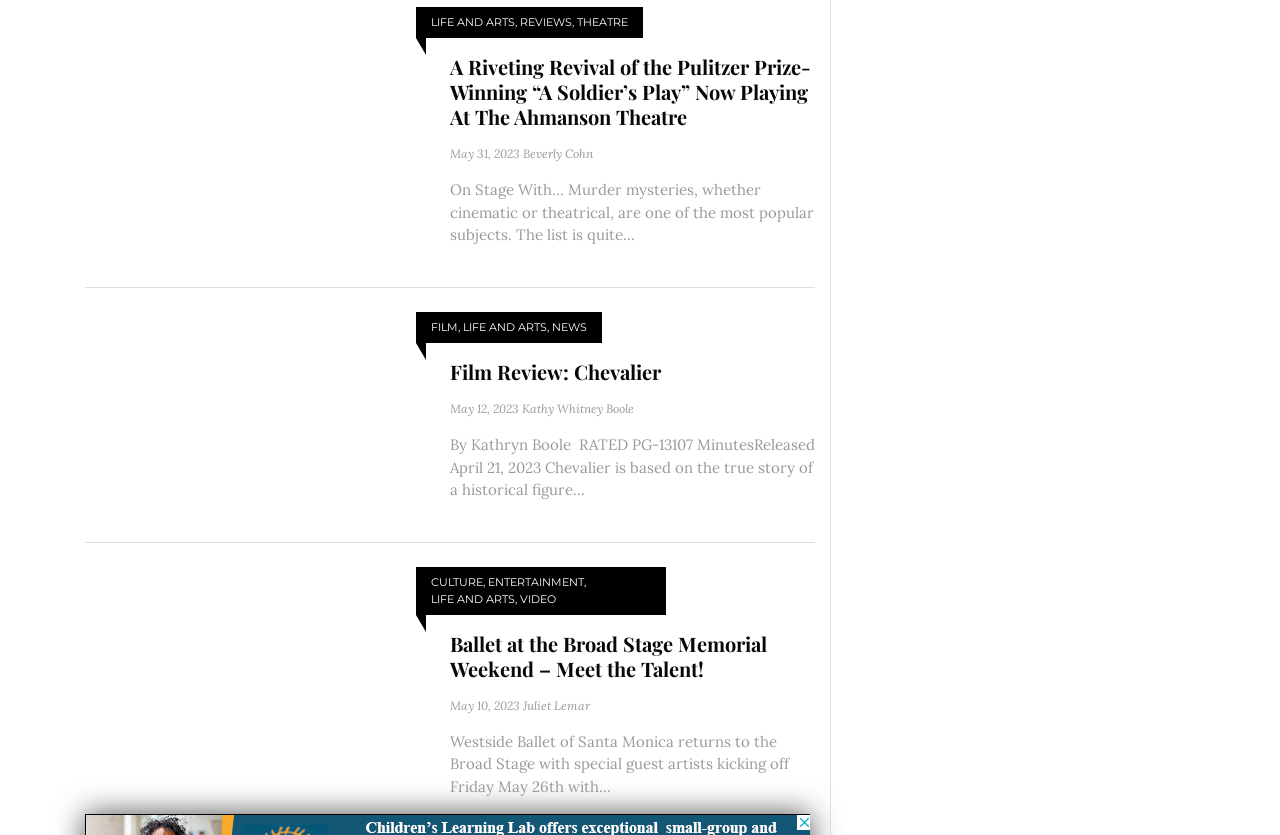Using the provided element description "Juliet Lemar", determine the bounding box coordinates of the UI element.

[0.409, 0.836, 0.461, 0.854]